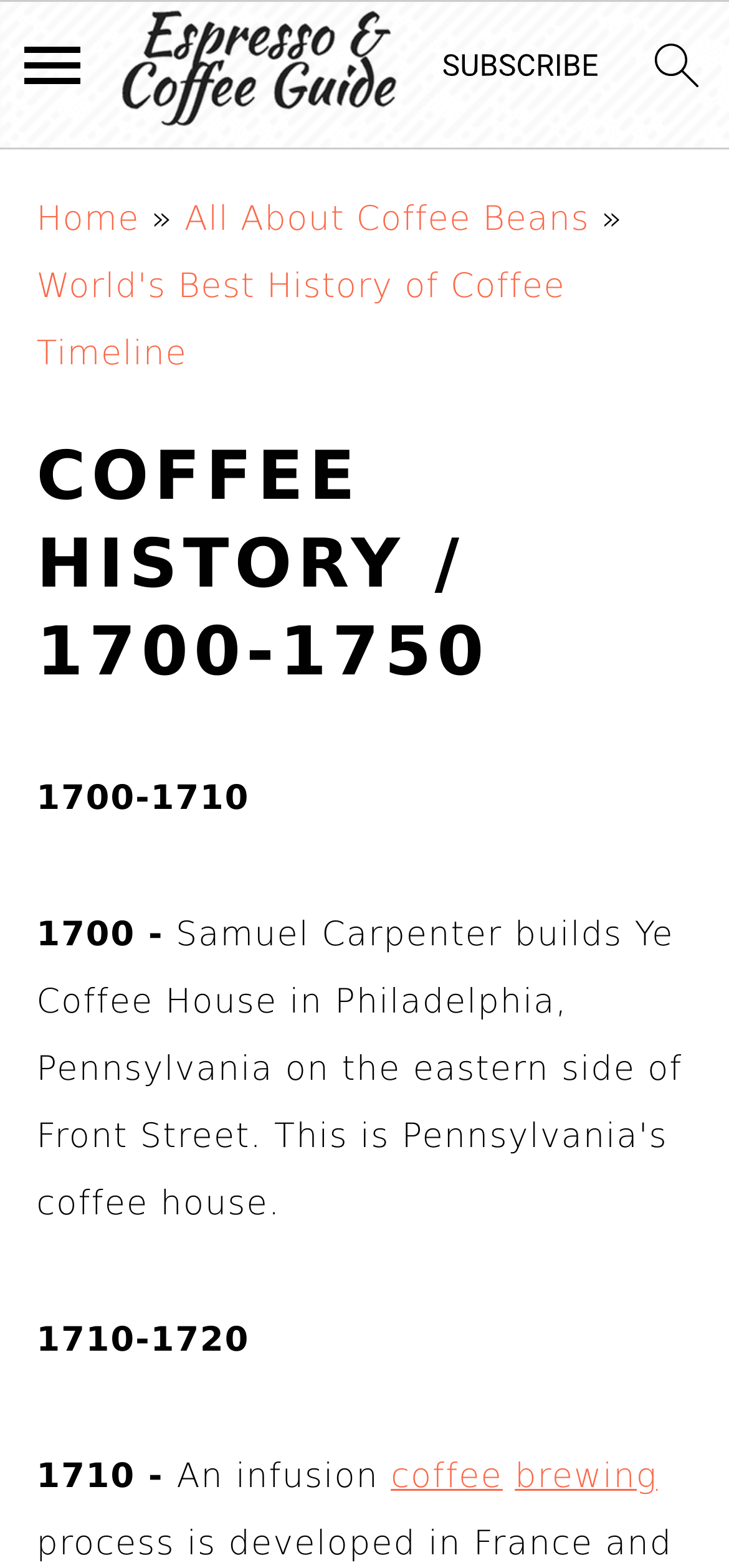Describe every aspect of the webpage in a detailed manner.

This webpage is about the history of coffee, specifically focusing on the period between 1700 and 1750. At the top left corner, there are four links to skip to different sections of the page: primary navigation, main content, primary sidebar, and footer. Next to these links, there is a menu icon. 

On the top right side, there are three links: subscribe, search icon, and a breadcrumbs navigation menu. The breadcrumbs menu displays the navigation path, showing links to "Home", "All About Coffee Beans", and "World's Best History of Coffee Timeline". 

Below the navigation menu, there is a heading that reads "COFFEE HISTORY / 1700-1750". Underneath this heading, there are several lines of text that describe the history of coffee during this period. The text is divided into sections, with dates ranging from 1700 to 1710 and 1710 to 1720. Within these sections, there are links to related terms such as "coffee" and "brewing".